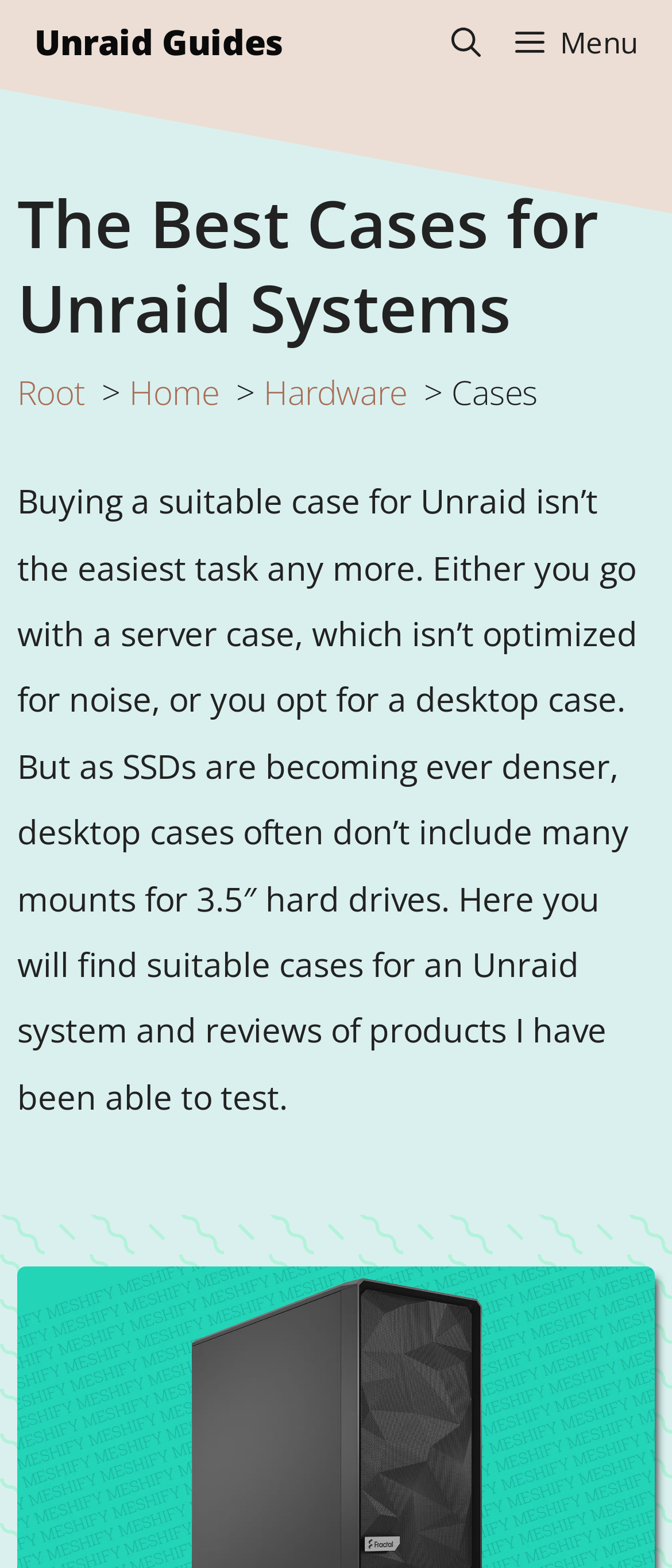Please find and generate the text of the main heading on the webpage.

The Best Cases for Unraid Systems